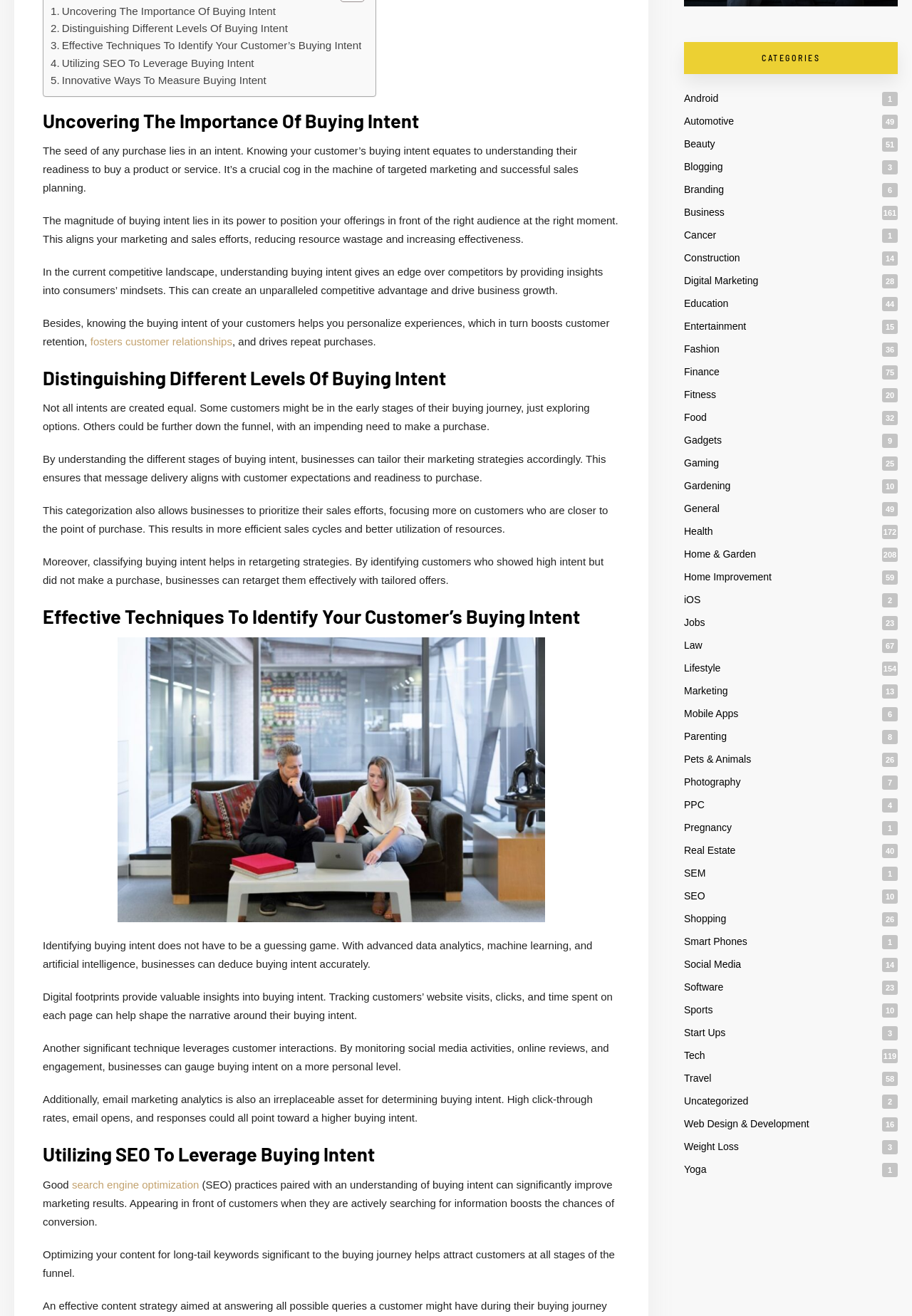What categories are listed on the webpage?
Based on the image, respond with a single word or phrase.

Various categories